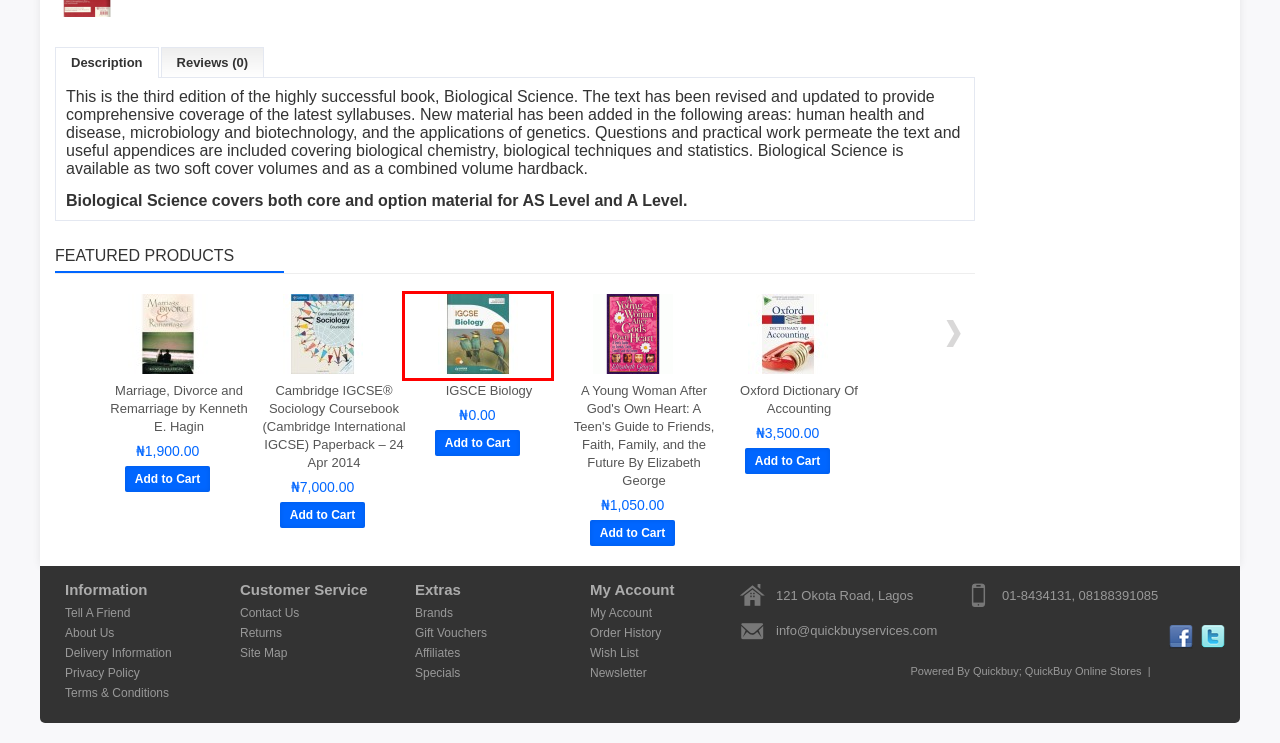Analyze the screenshot of a webpage with a red bounding box and select the webpage description that most accurately describes the new page resulting from clicking the element inside the red box. Here are the candidates:
A. Find Your Favorite Brand
B. Purchase a Gift Certificate
C. Affiliate Program
D. Marriage, Divorce and Remarriage by Kenneth E. Hagin
E. IGSCE Biology
F. Special Offers
G. Site Map
H. Register Account

E